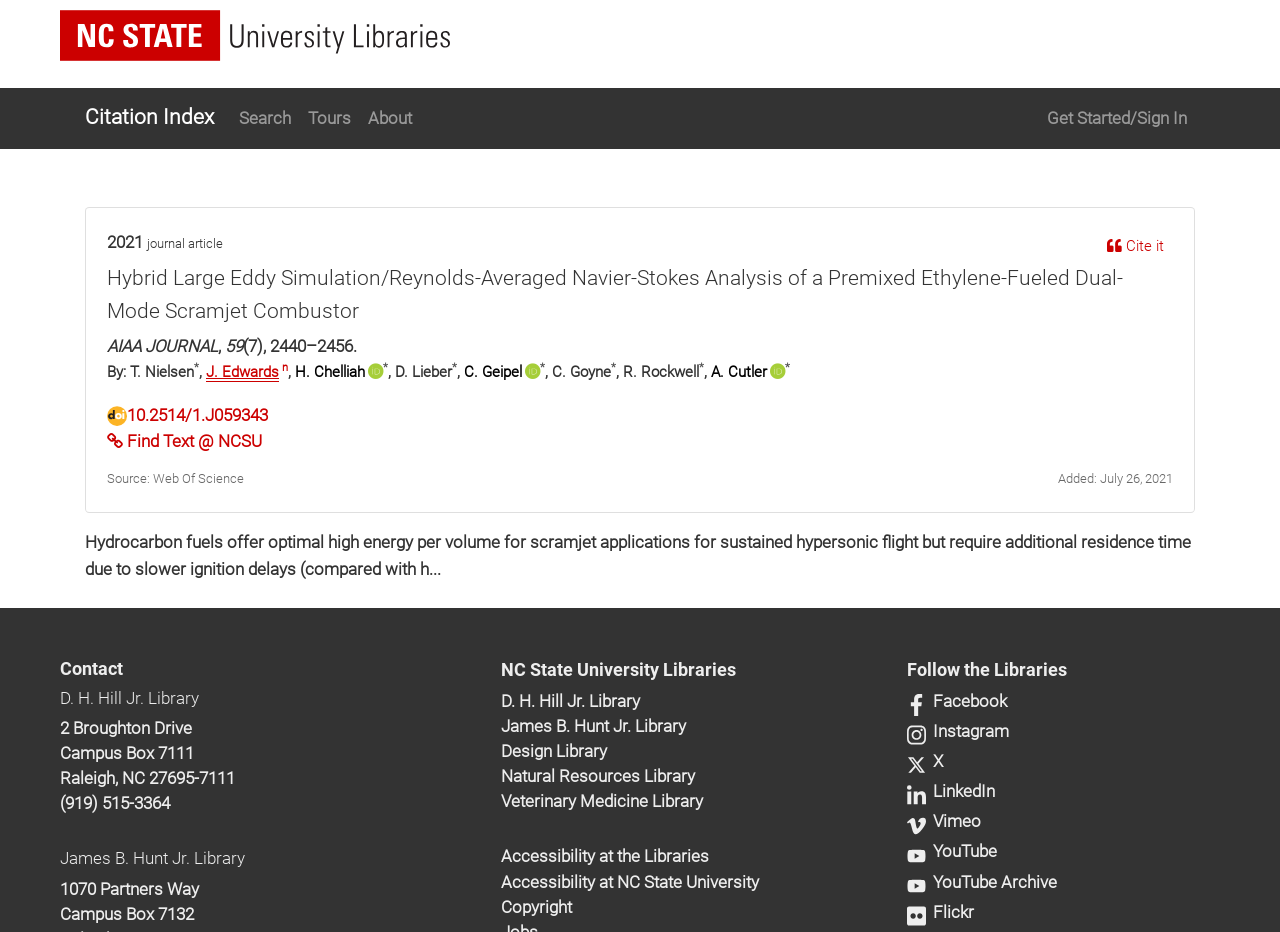Give a short answer using one word or phrase for the question:
What is the publication year of the journal article?

2021